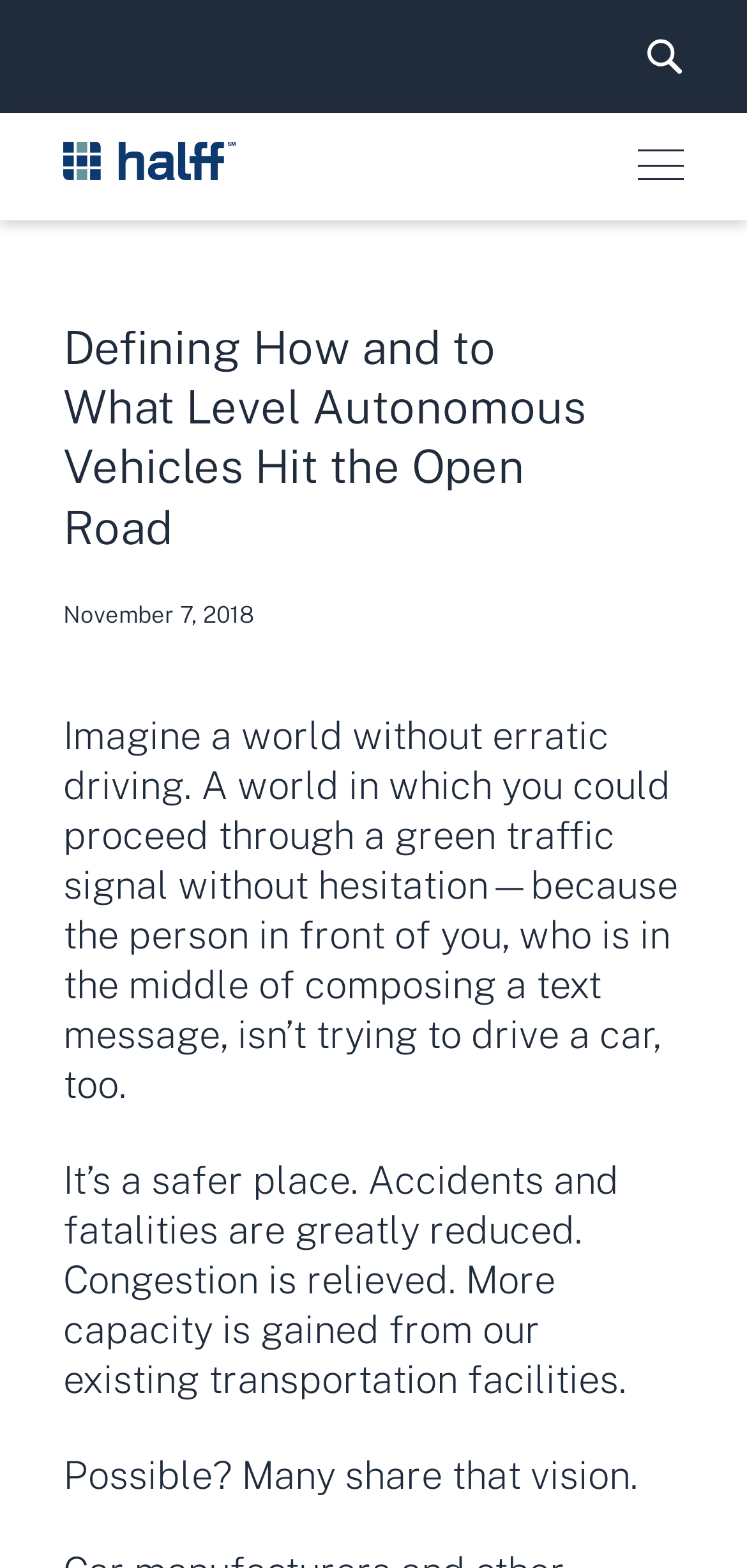Utilize the details in the image to thoroughly answer the following question: What is the date of the article?

I found the date of the article by looking at the static text element with the content 'November 7, 2018' which is located below the main heading and above the article content.